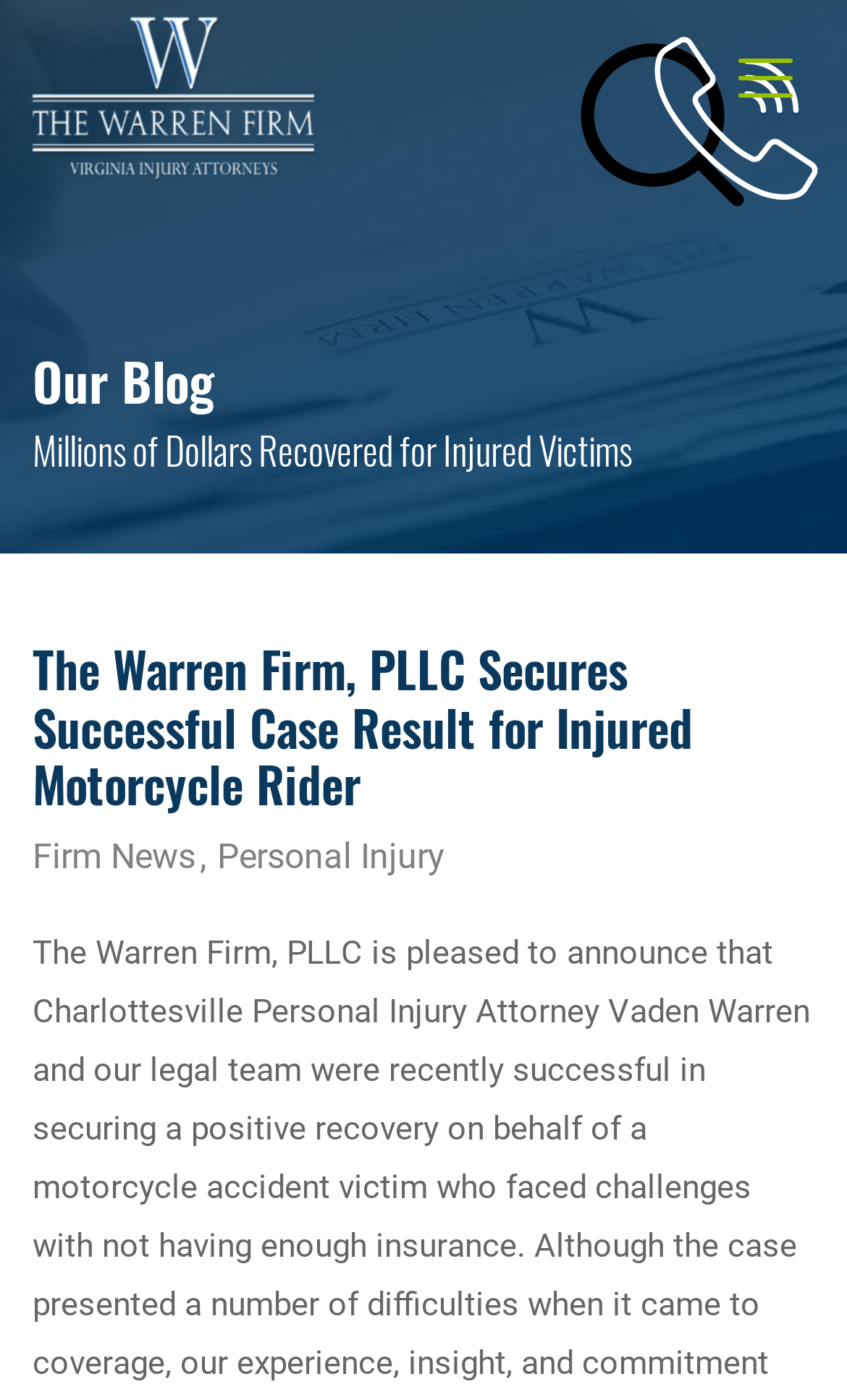Refer to the screenshot and give an in-depth answer to this question: What is the function of the button at the top right corner?

The button element with the OCR text 'Menu' is located at the top right corner of the webpage, which suggests that it is a menu button that provides access to other pages or sections of the website.